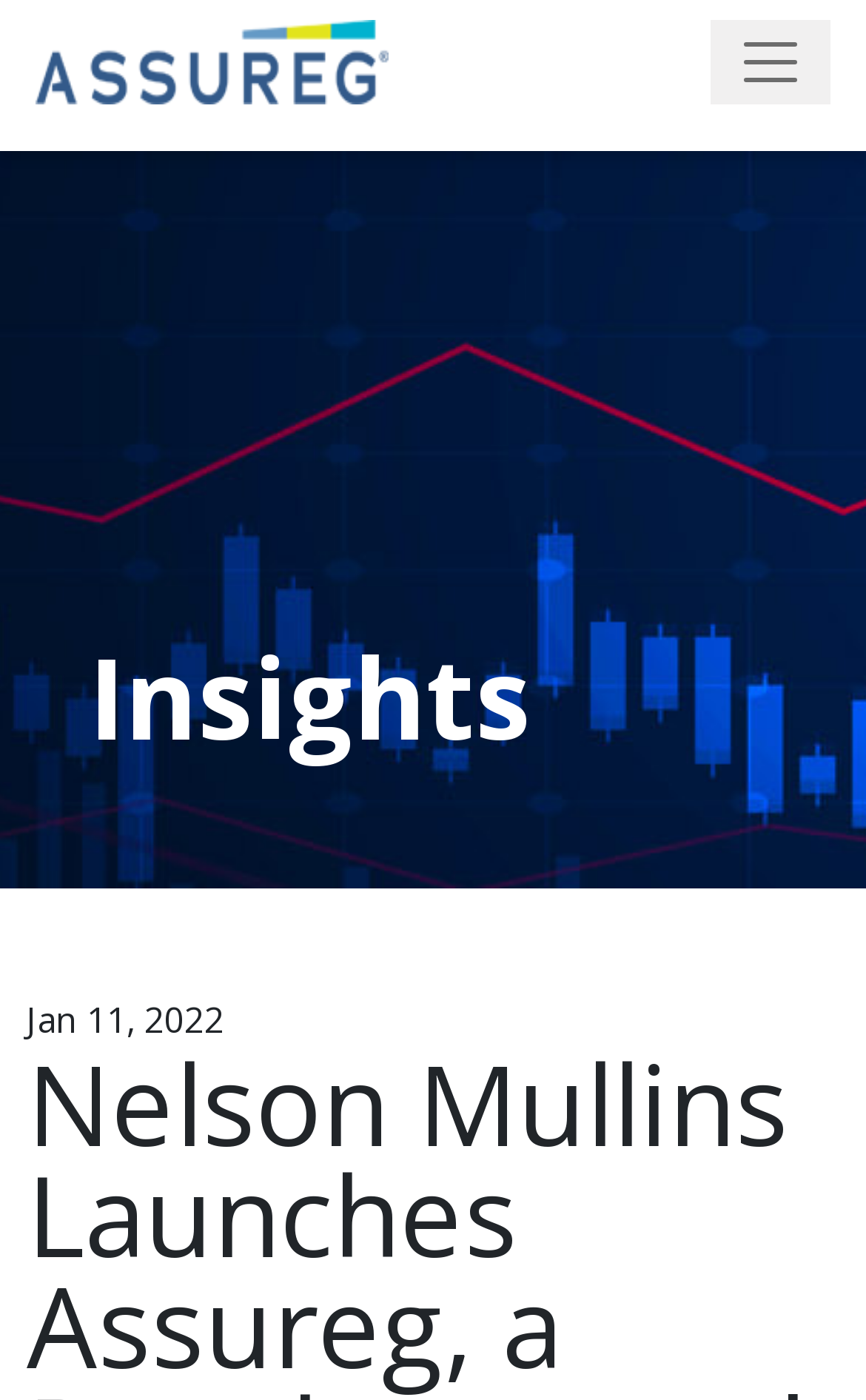From the element description French Fashion Series, predict the bounding box coordinates of the UI element. The coordinates must be specified in the format (top-left x, top-left y, bottom-right x, bottom-right y) and should be within the 0 to 1 range.

None